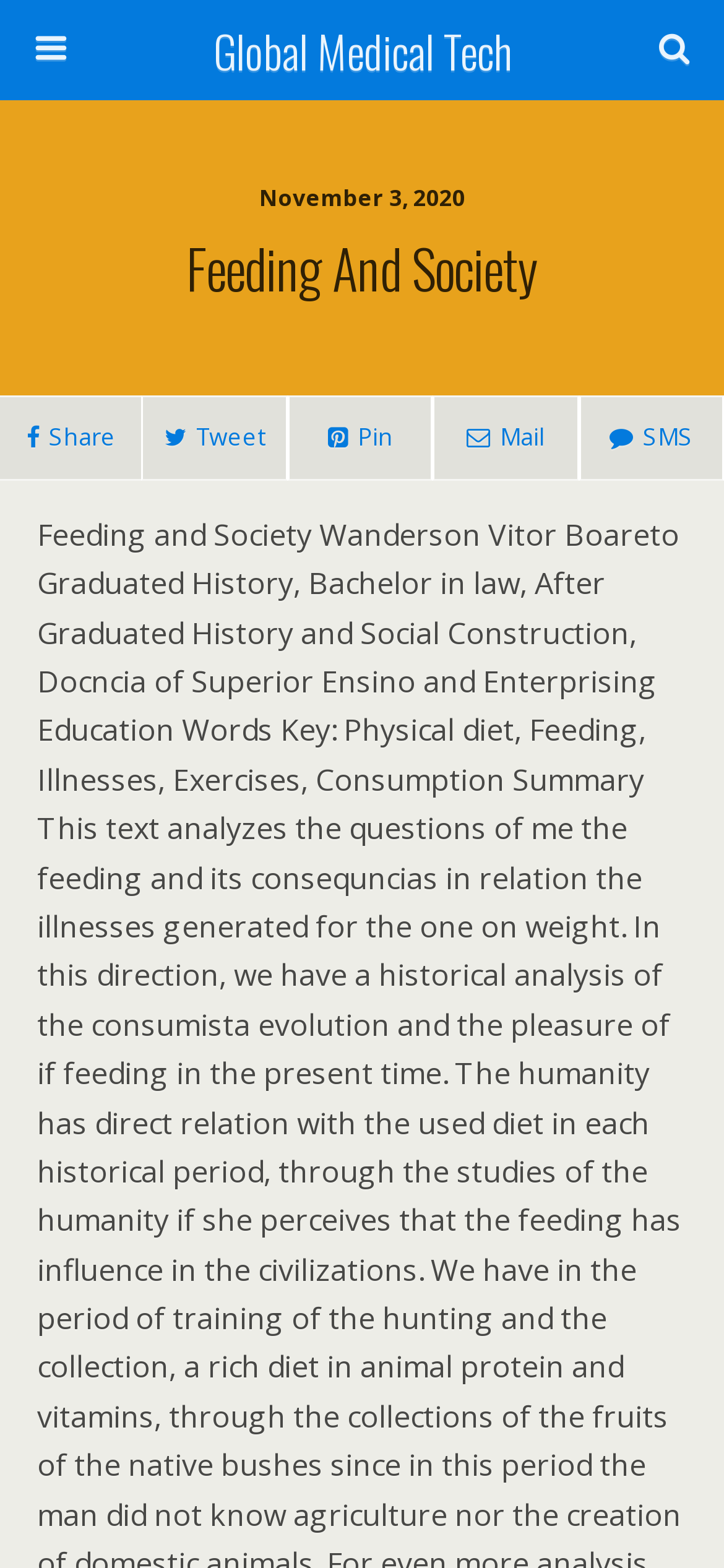Extract the bounding box coordinates for the UI element described as: "Global Medical Tech".

[0.16, 0.0, 0.84, 0.064]